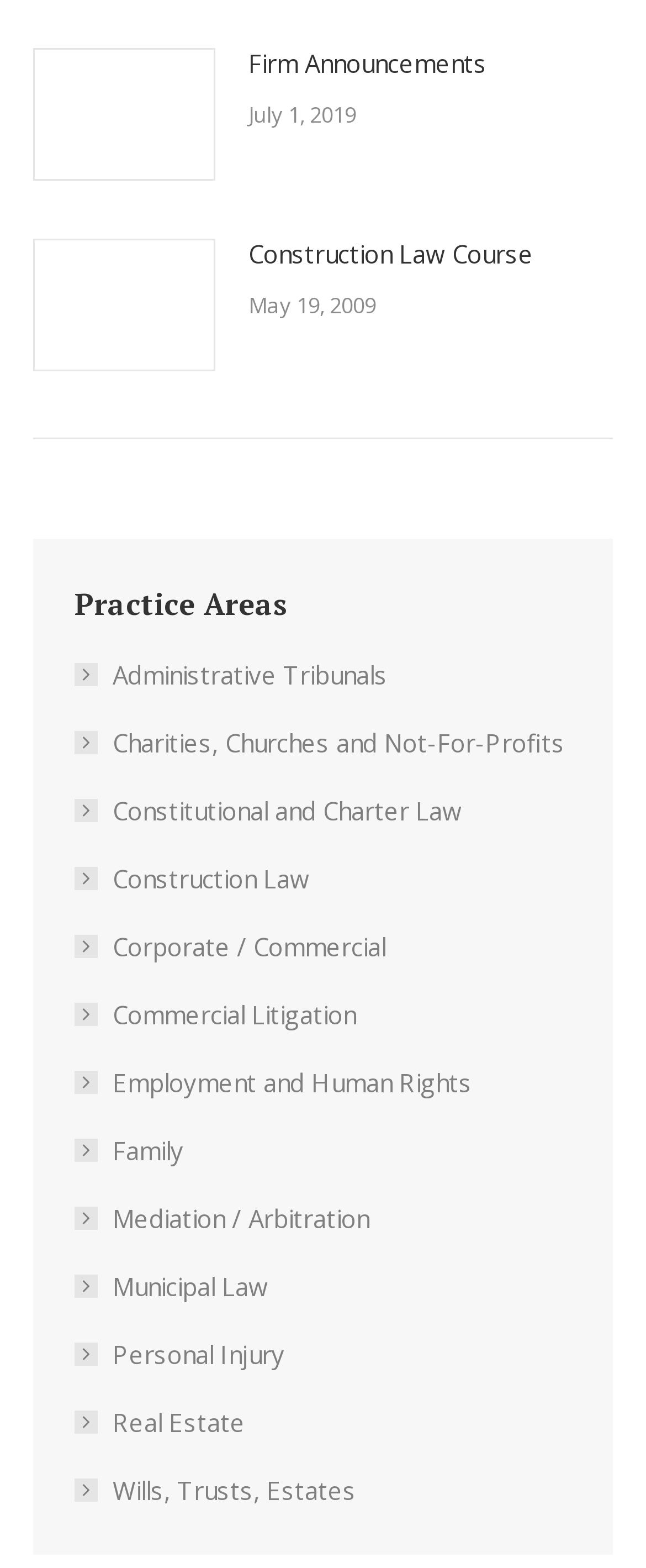Identify the bounding box coordinates for the element you need to click to achieve the following task: "Learn about Corporate / Commercial law". The coordinates must be four float values ranging from 0 to 1, formatted as [left, top, right, bottom].

[0.115, 0.589, 0.597, 0.618]